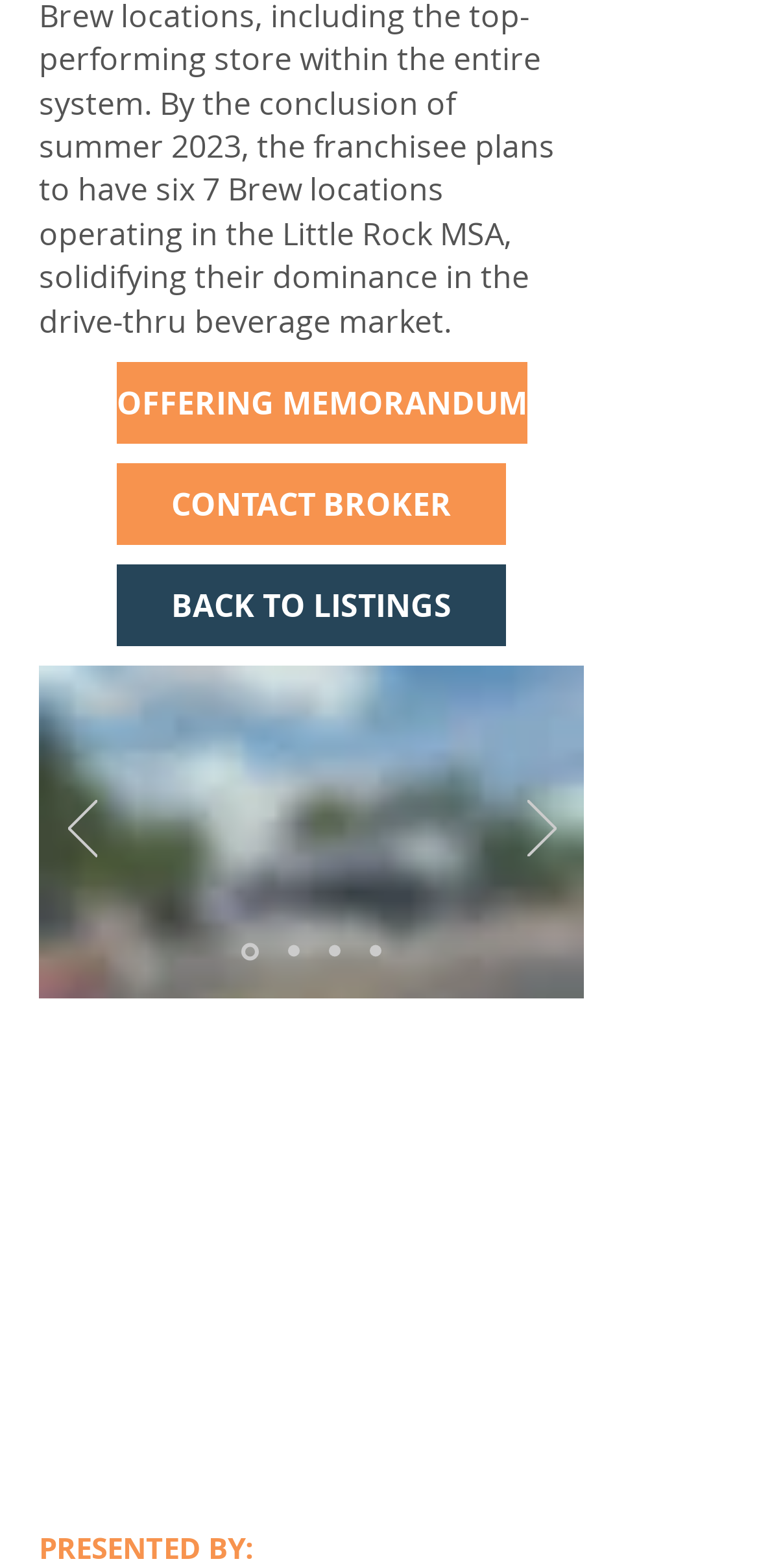Please locate the bounding box coordinates of the element that should be clicked to complete the given instruction: "Contact broker".

[0.154, 0.295, 0.667, 0.347]